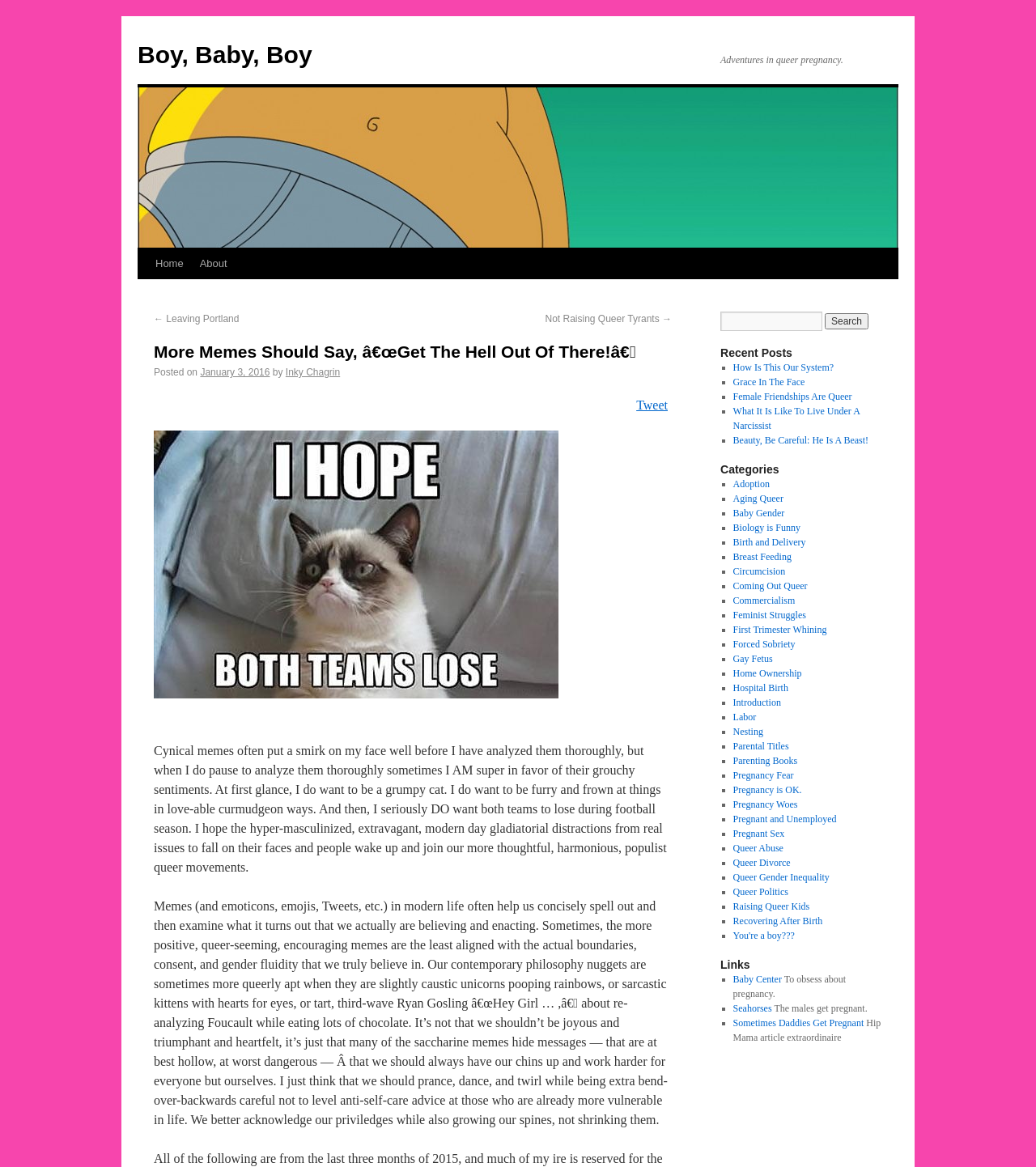What is the purpose of the search box?
Ensure your answer is thorough and detailed.

The search box is located at the top right corner of the webpage and is used to search the website for specific content. It is accompanied by a search button with the text 'Search'.